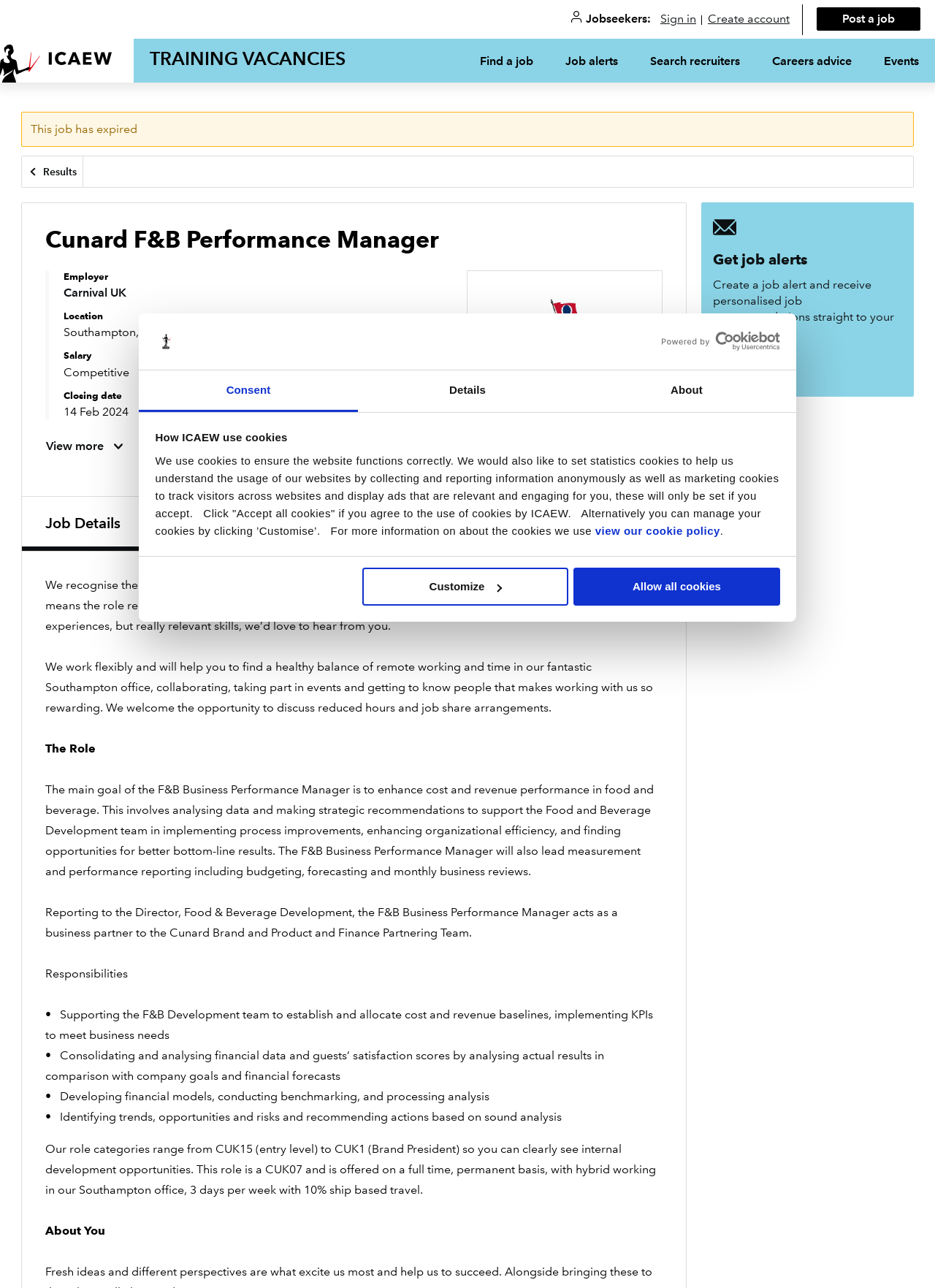Using the image as a reference, answer the following question in as much detail as possible:
What is the closing date of the job?

I found the closing date by looking at the description list detail element with the text '14 Feb 2024' which is located under the 'Closing date' term in the job details section.